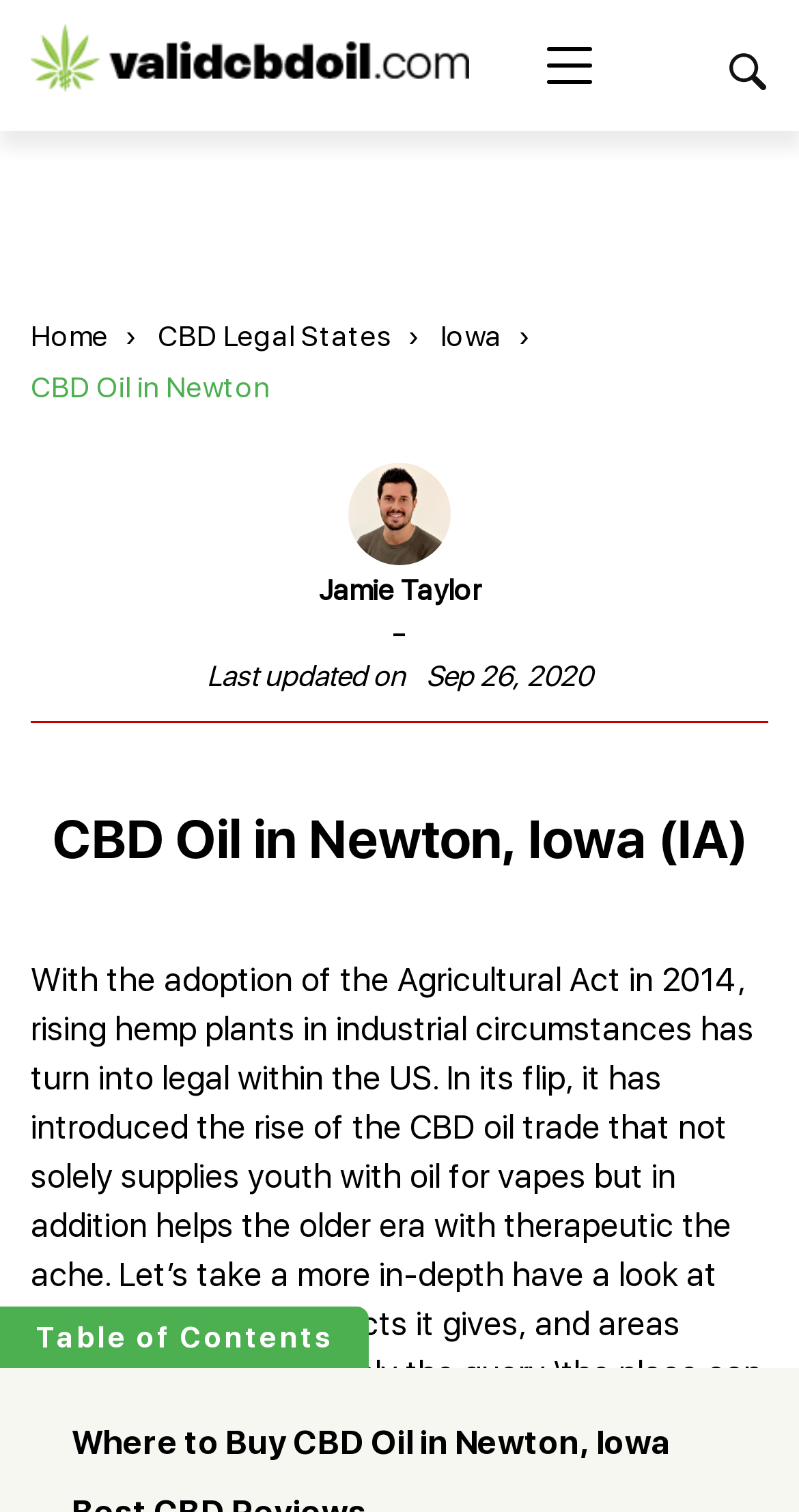Find the bounding box coordinates of the clickable area that will achieve the following instruction: "View 'Best CBD Oil' products".

[0.038, 0.206, 1.0, 0.236]